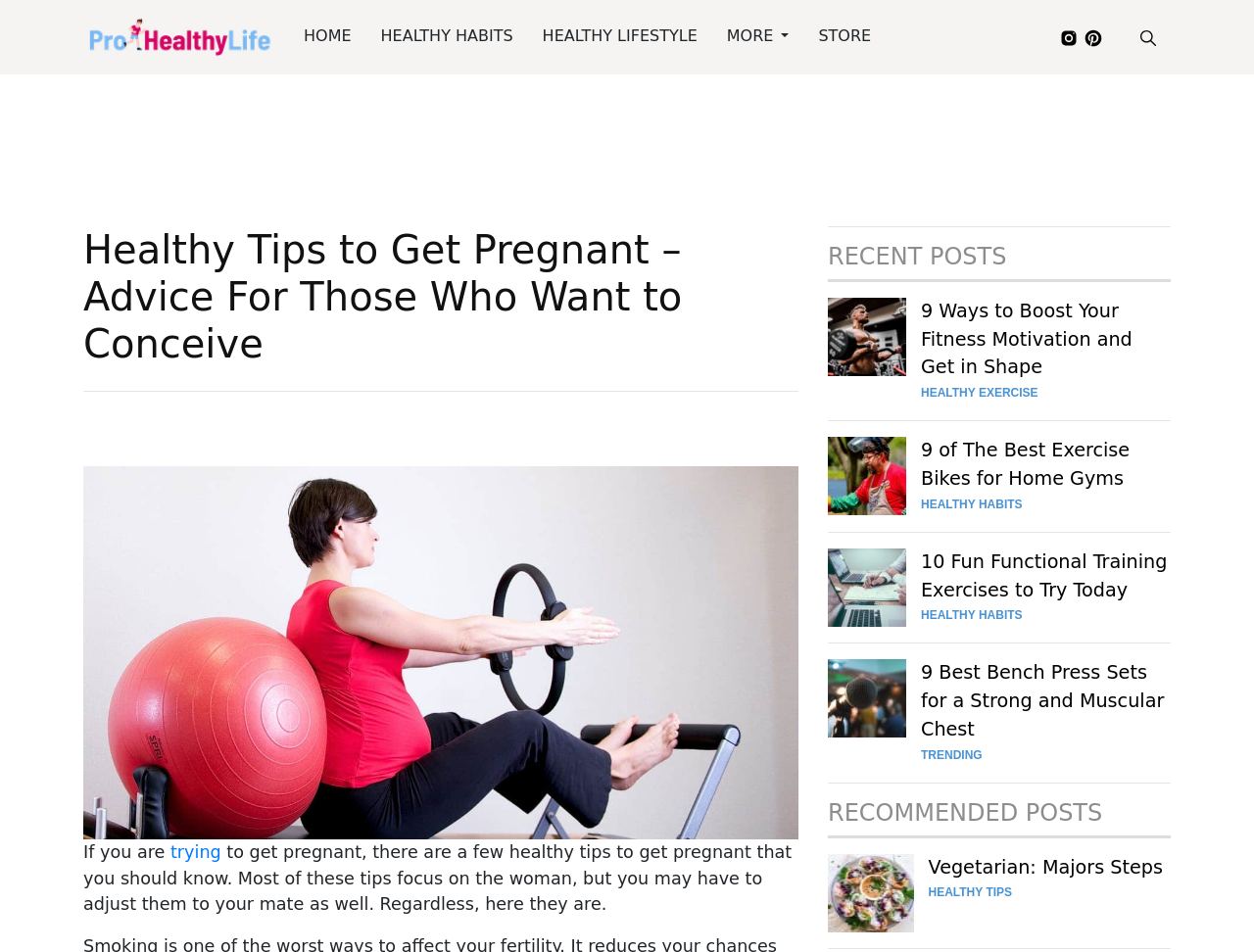Please find the bounding box coordinates of the section that needs to be clicked to achieve this instruction: "explore recommended posts".

[0.66, 0.839, 0.934, 0.869]